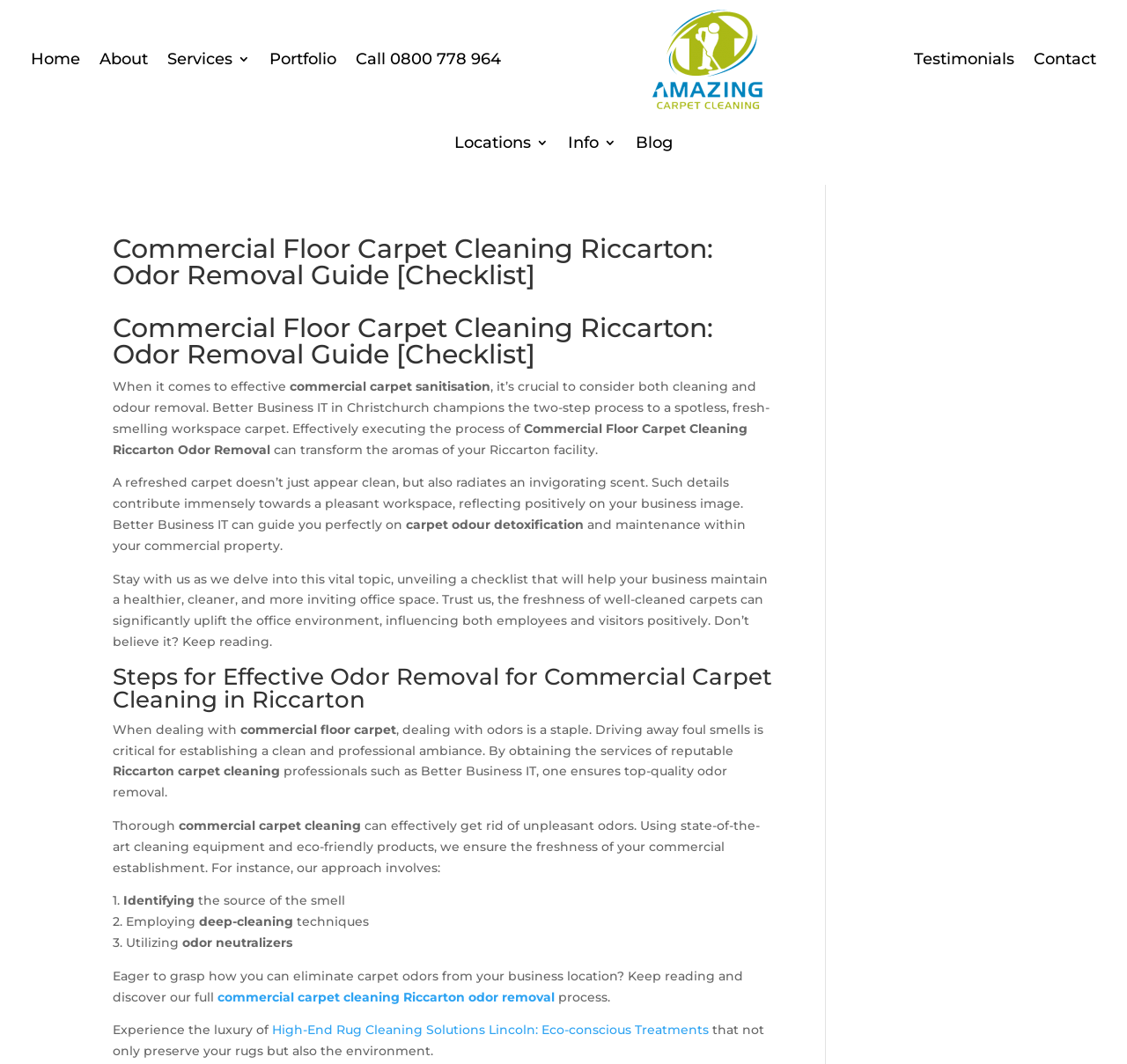Please locate the bounding box coordinates for the element that should be clicked to achieve the following instruction: "Click on the 'commercial carpet cleaning Riccarton odor removal' link". Ensure the coordinates are given as four float numbers between 0 and 1, i.e., [left, top, right, bottom].

[0.193, 0.929, 0.492, 0.944]